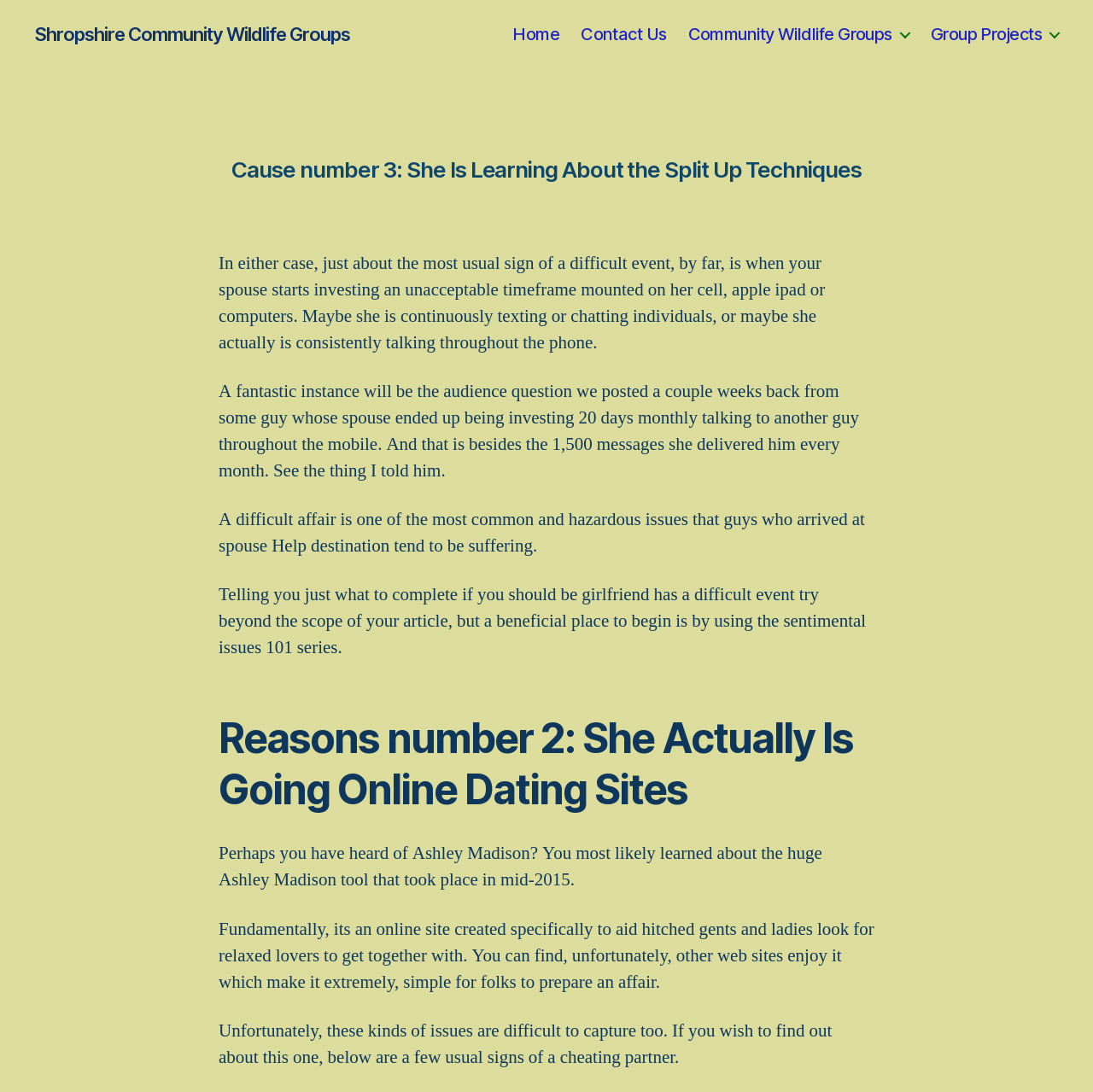Give an in-depth explanation of the webpage layout and content.

The webpage is about a community wildlife group, specifically discussing signs of a cheating partner. At the top left, there is a link to "Shropshire Community Wildlife Groups". Below it, there is a horizontal navigation bar with four links: "Home", "Contact Us", "Community Wildlife Groups", and "Group Projects". 

The main content of the webpage is divided into sections, each with a heading. The first section is titled "Cause number 3: She Is Learning About the Split Up Techniques" and discusses signs of a difficult event, such as a spouse spending excessive time on their phone or computer. 

Below this section, there are four paragraphs of text that elaborate on this topic, including a story about a guy whose spouse was talking to another guy on the phone and sending numerous messages. 

The next section is titled "Reasons number 2: She Actually Is Going Online Dating Sites" and discusses online dating sites, specifically Ashley Madison, which is designed for married people to find casual partners. There are three paragraphs of text that explain how these sites work and how they can be used to facilitate affairs. 

Overall, the webpage appears to be an article or blog post discussing signs of infidelity and how to identify them.